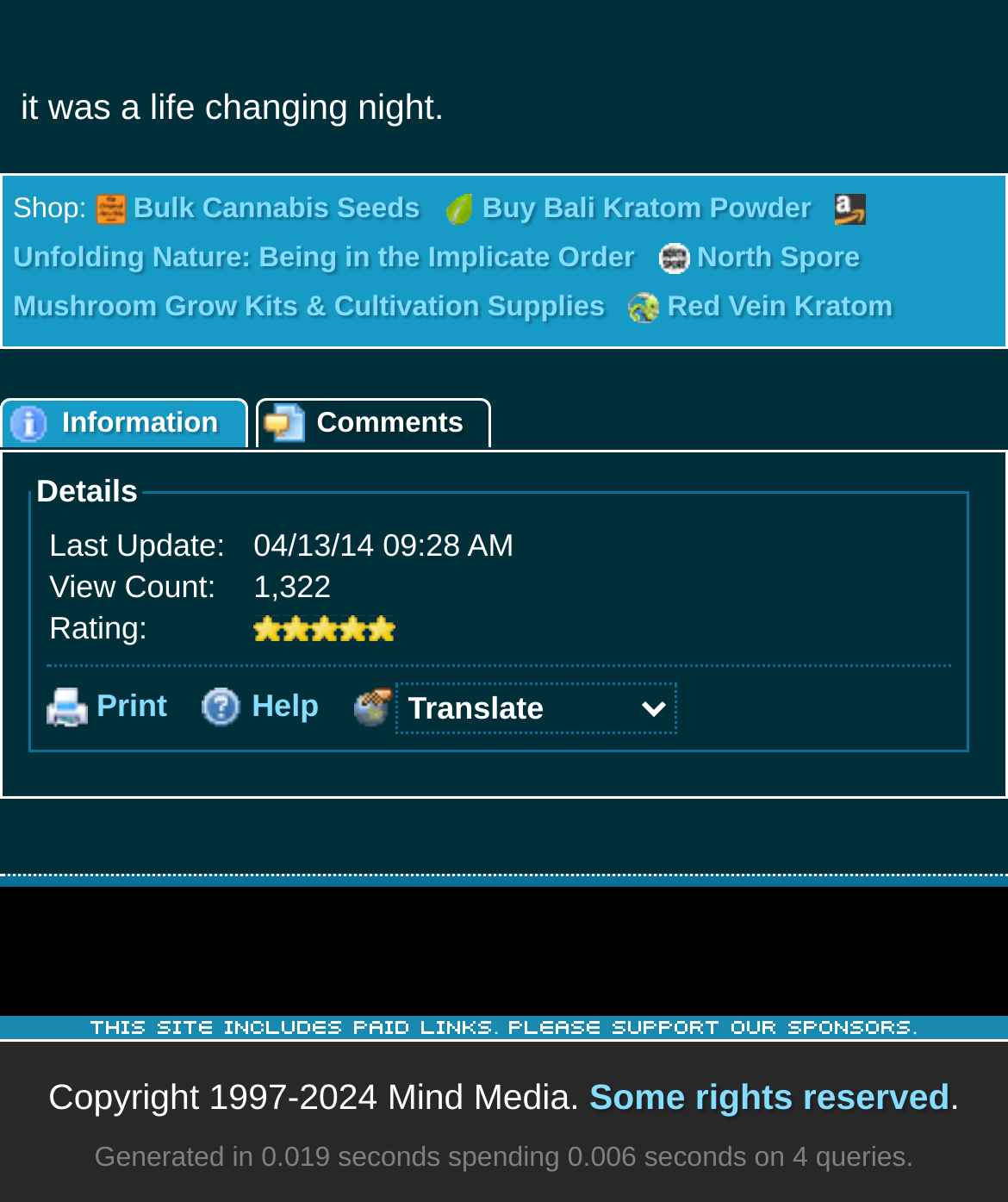Please find the bounding box coordinates of the section that needs to be clicked to achieve this instruction: "View information about this resource".

[0.0, 0.33, 0.253, 0.373]